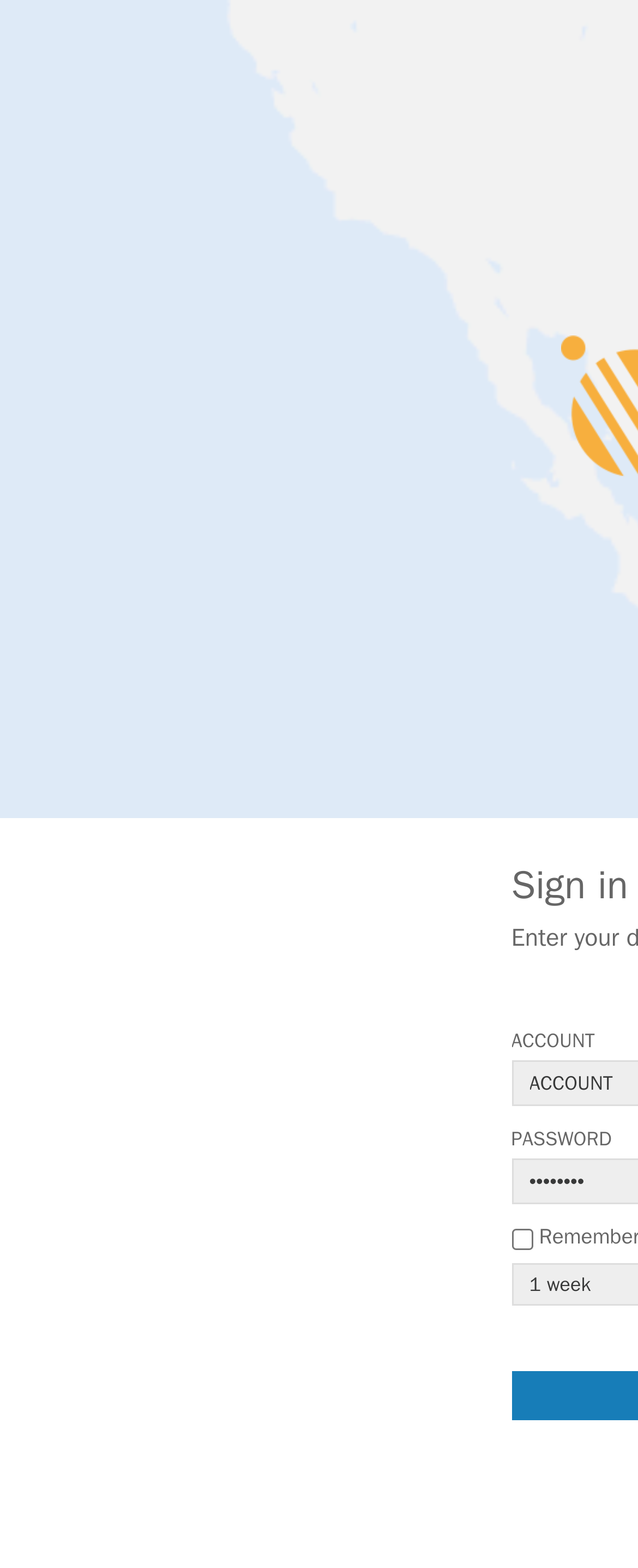Locate the bounding box for the described UI element: "Jim Sweeney". Ensure the coordinates are four float numbers between 0 and 1, formatted as [left, top, right, bottom].

None